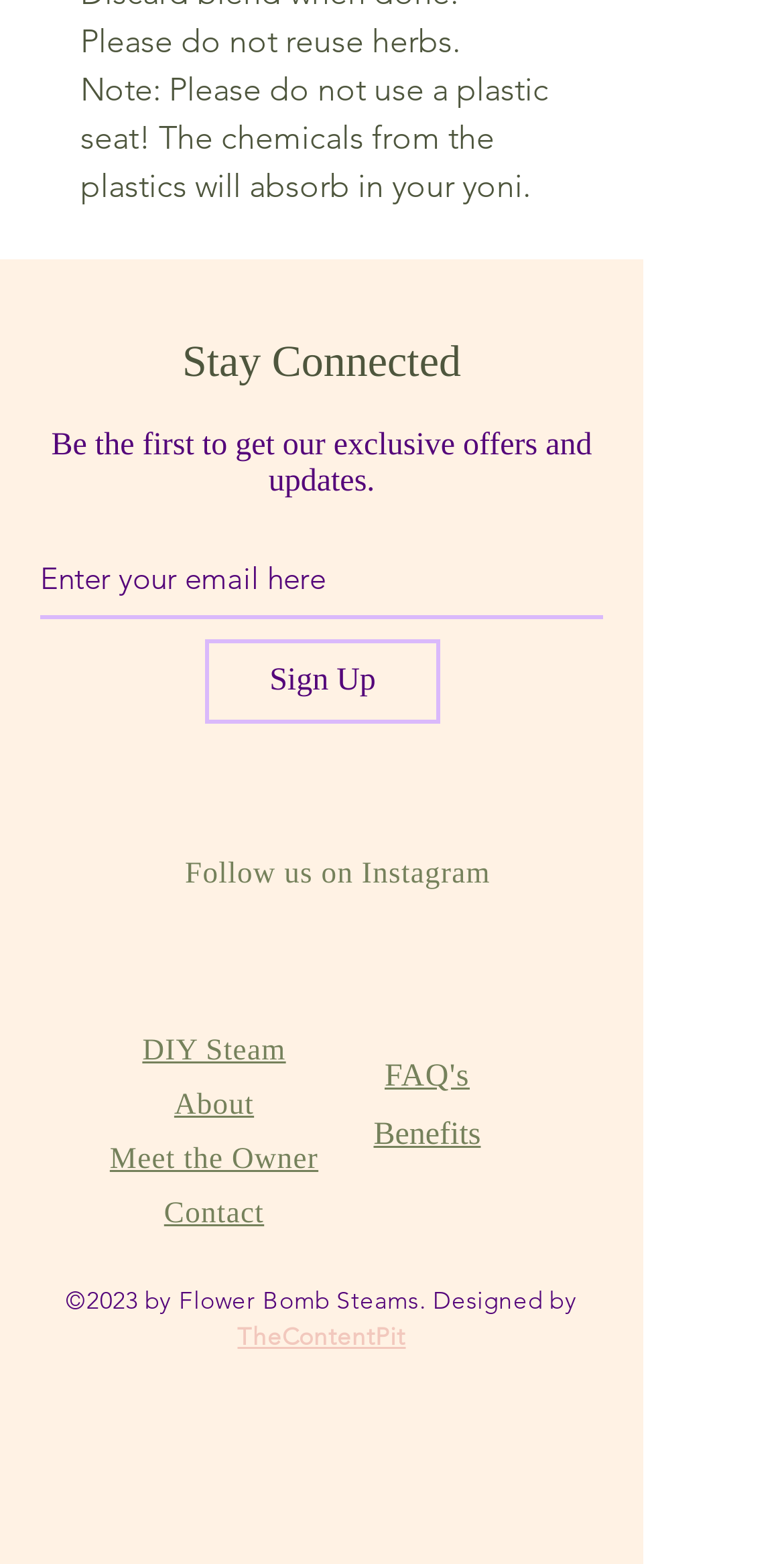Who designed the website?
Look at the image and answer the question with a single word or phrase.

TheContentPit